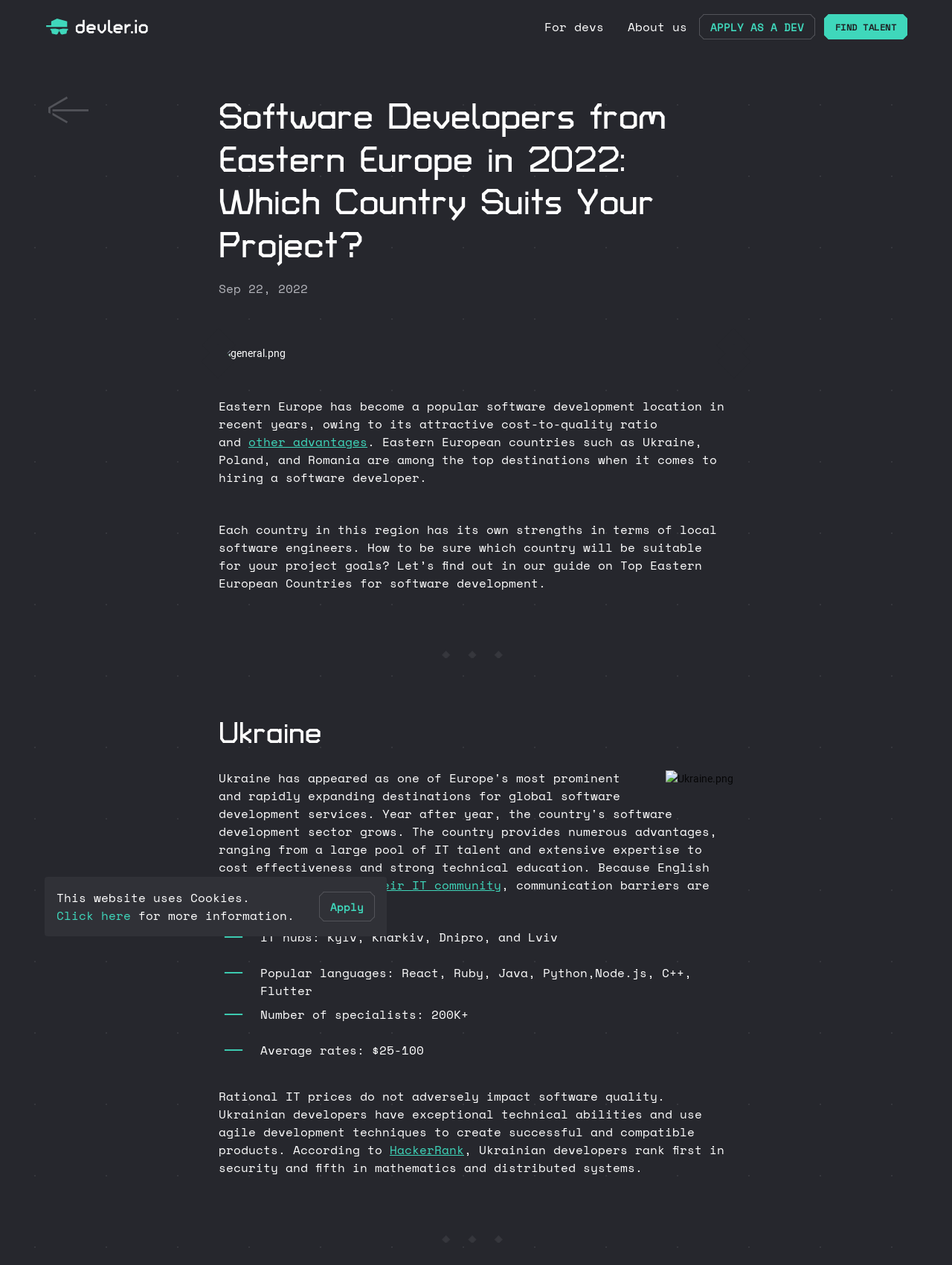Provide a thorough summary of the webpage.

This webpage is about hiring top remote developers from Eastern Europe, specifically highlighting the benefits of outsourcing software development to countries in this region. 

At the top of the page, there is a title image, followed by a navigation bar with links to "For devs" and "About us" on the right side. Below the navigation bar, there are two prominent buttons, "APPLY AS A DEV" and "FIND TALENT", with icons on either side of the text. 

The main content of the page starts with a heading that matches the title of the webpage, followed by a date "Sep 22, 2022" and a general image. The text explains the advantages of Eastern Europe as a software development location, mentioning Ukraine, Poland, and Romania as top destinations. 

The page then delves into the details of Ukraine as a software development hub, with a heading, an image of the Ukrainian flag, and several paragraphs of text describing the country's strengths, including its IT community, popular programming languages, and average rates. 

Further down the page, there is a section with a horizontal separator, followed by more text and links, including a mention of HackerRank, a platform for coding challenges. 

At the bottom of the page, there is a notice about the website using cookies, with a link to more information, and a button to "Apply" with icons on either side.